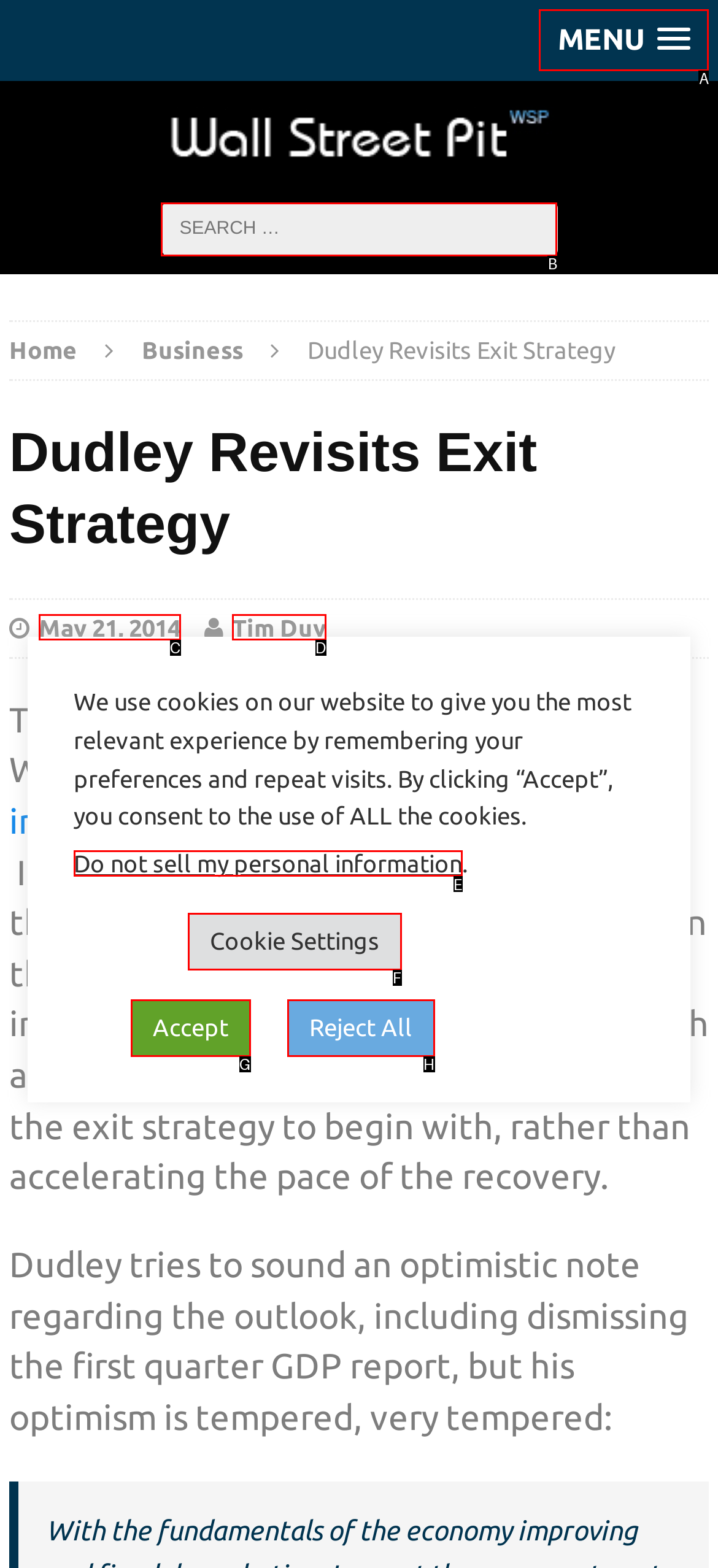Determine which letter corresponds to the UI element to click for this task: Click the MENU link
Respond with the letter from the available options.

A